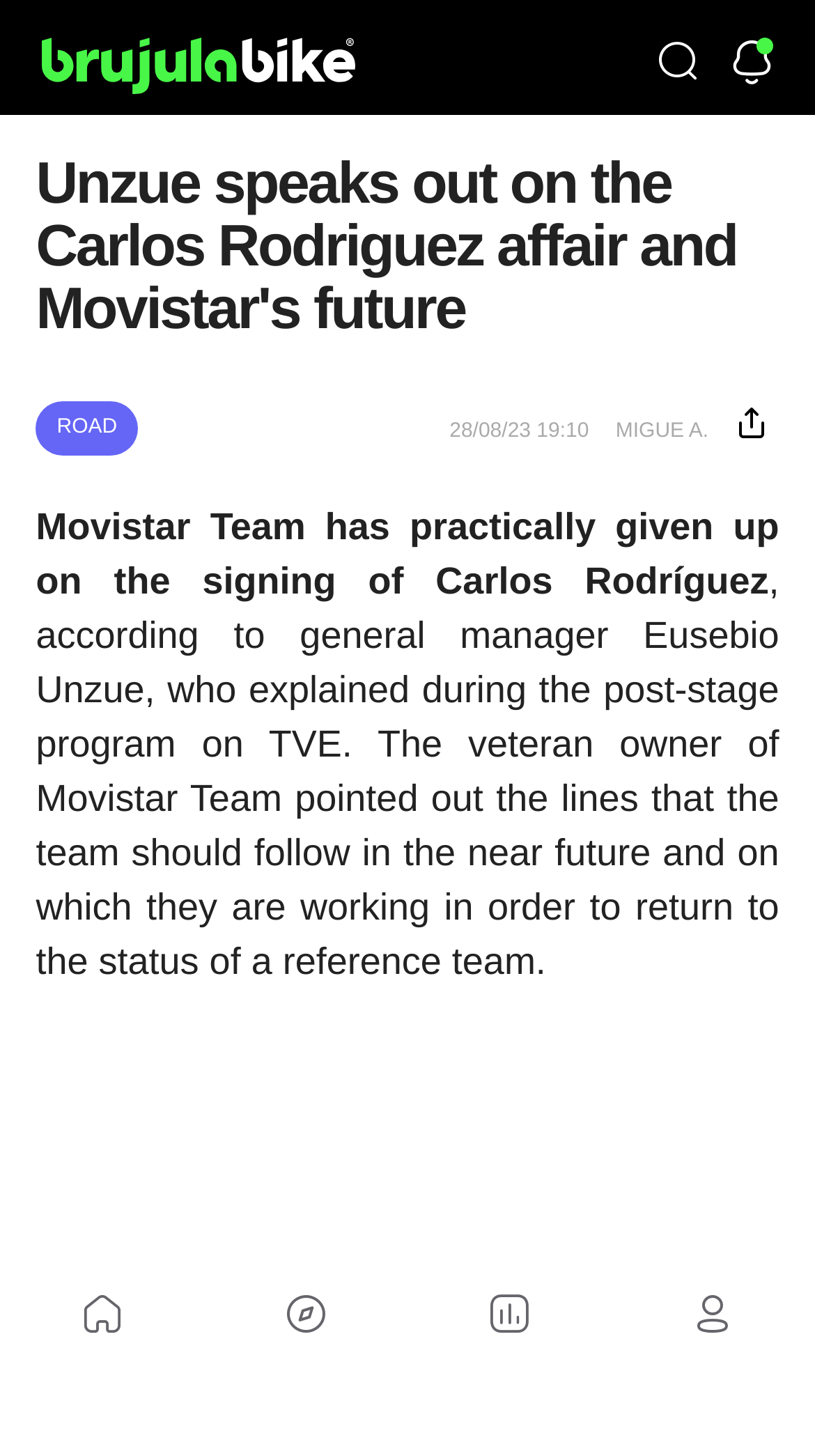Determine the bounding box for the UI element that matches this description: "Profile •".

[0.75, 0.853, 1.0, 0.982]